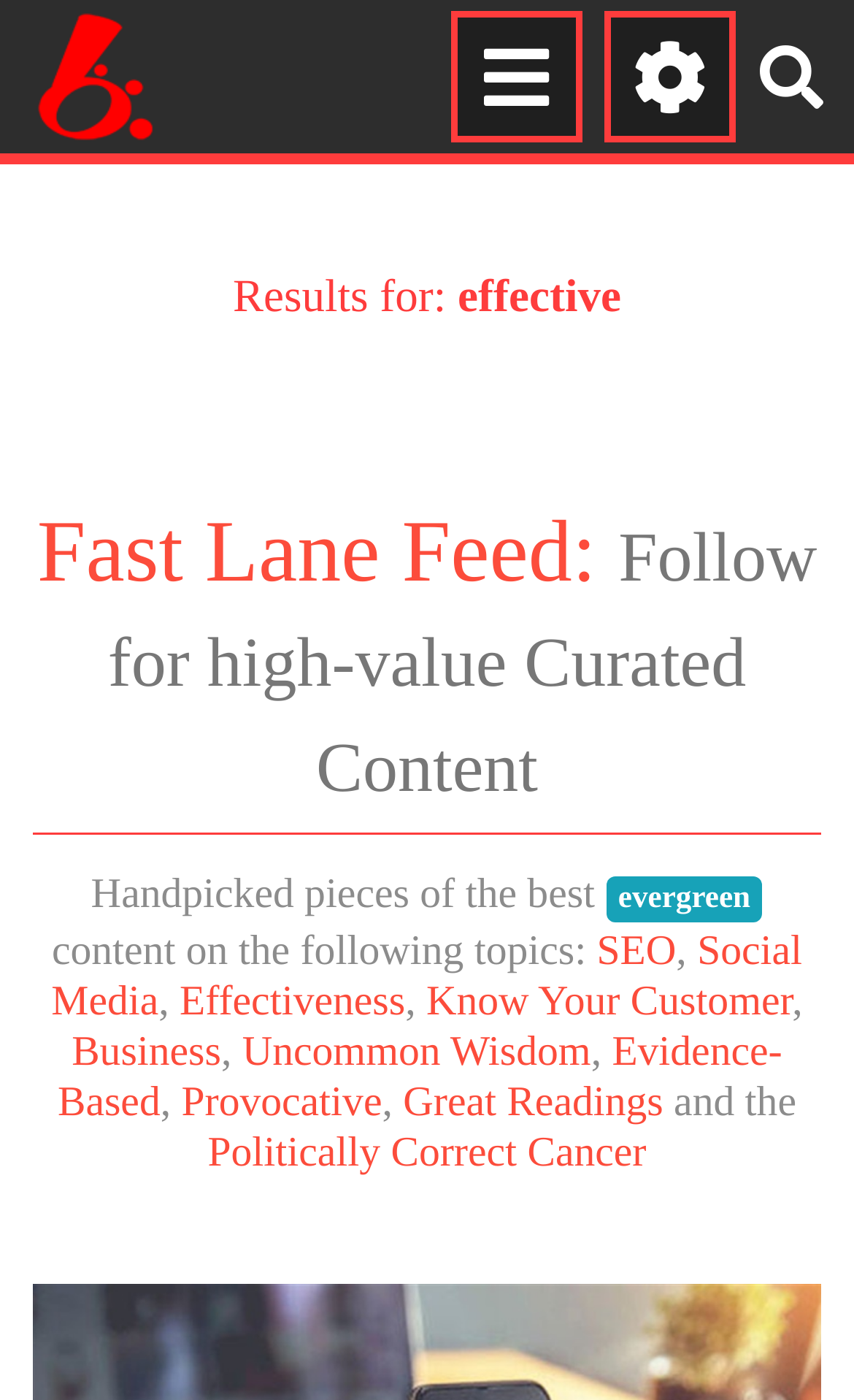Using the description: "Politically Correct Cancer", identify the bounding box of the corresponding UI element in the screenshot.

[0.243, 0.808, 0.757, 0.841]